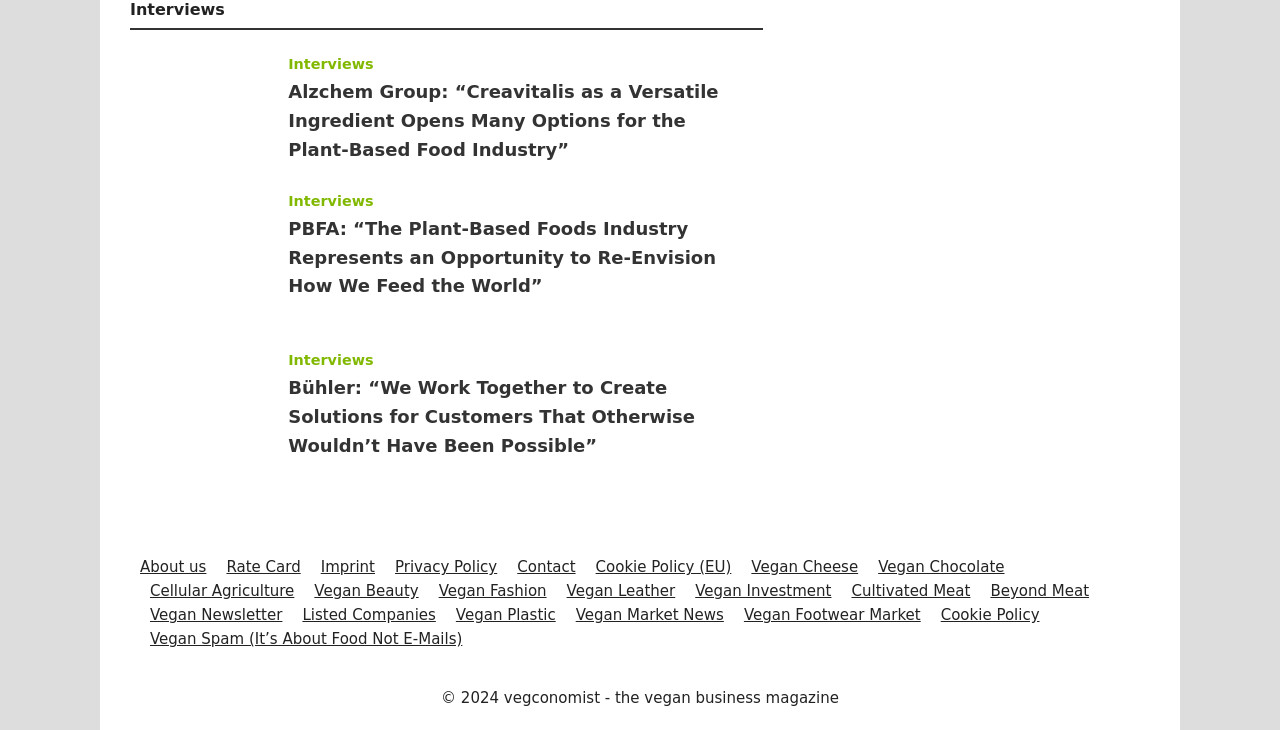Please locate the bounding box coordinates of the region I need to click to follow this instruction: "View the interview with Rachel Dreskin, CEO of PBFA".

[0.102, 0.255, 0.225, 0.436]